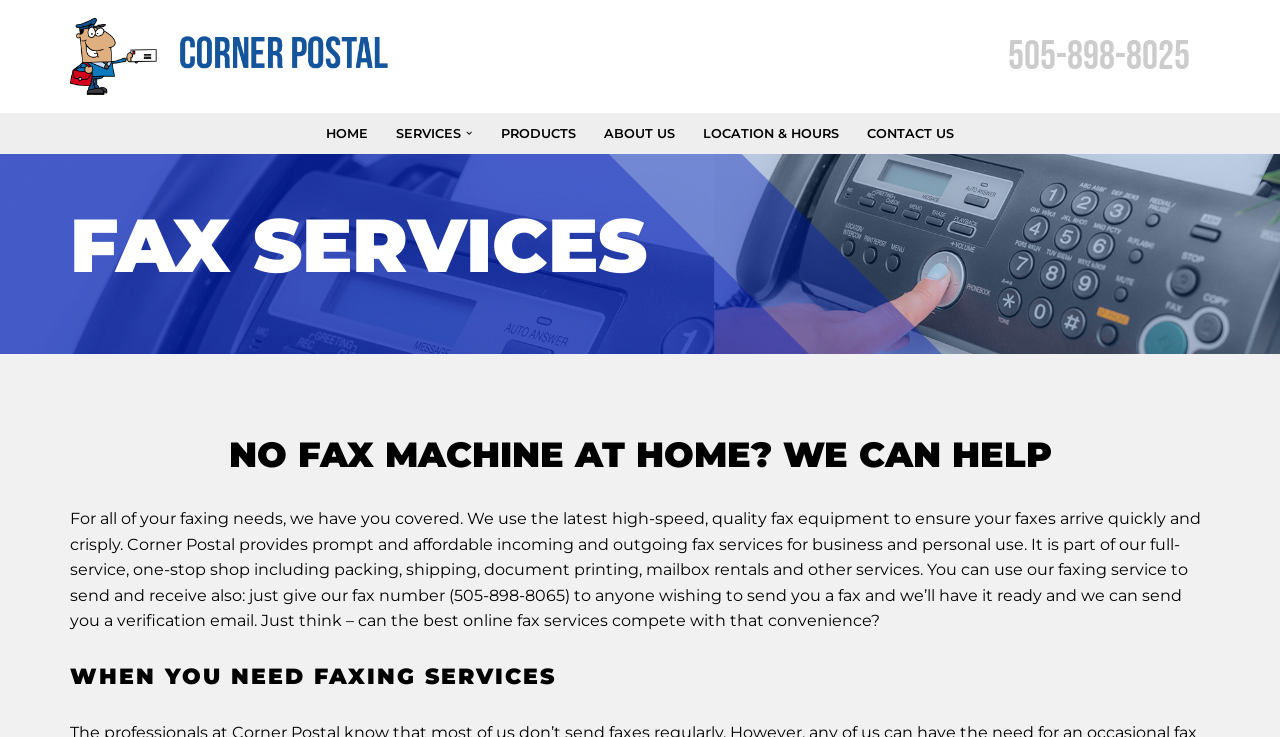What services are provided by Corner Postal?
Provide a detailed and extensive answer to the question.

I found the services provided by Corner Postal by reading the StaticText element with the bounding box coordinates [0.055, 0.691, 0.938, 0.855], which mentions 'packing, shipping, document printing, mailbox rentals and other services' in addition to faxing.